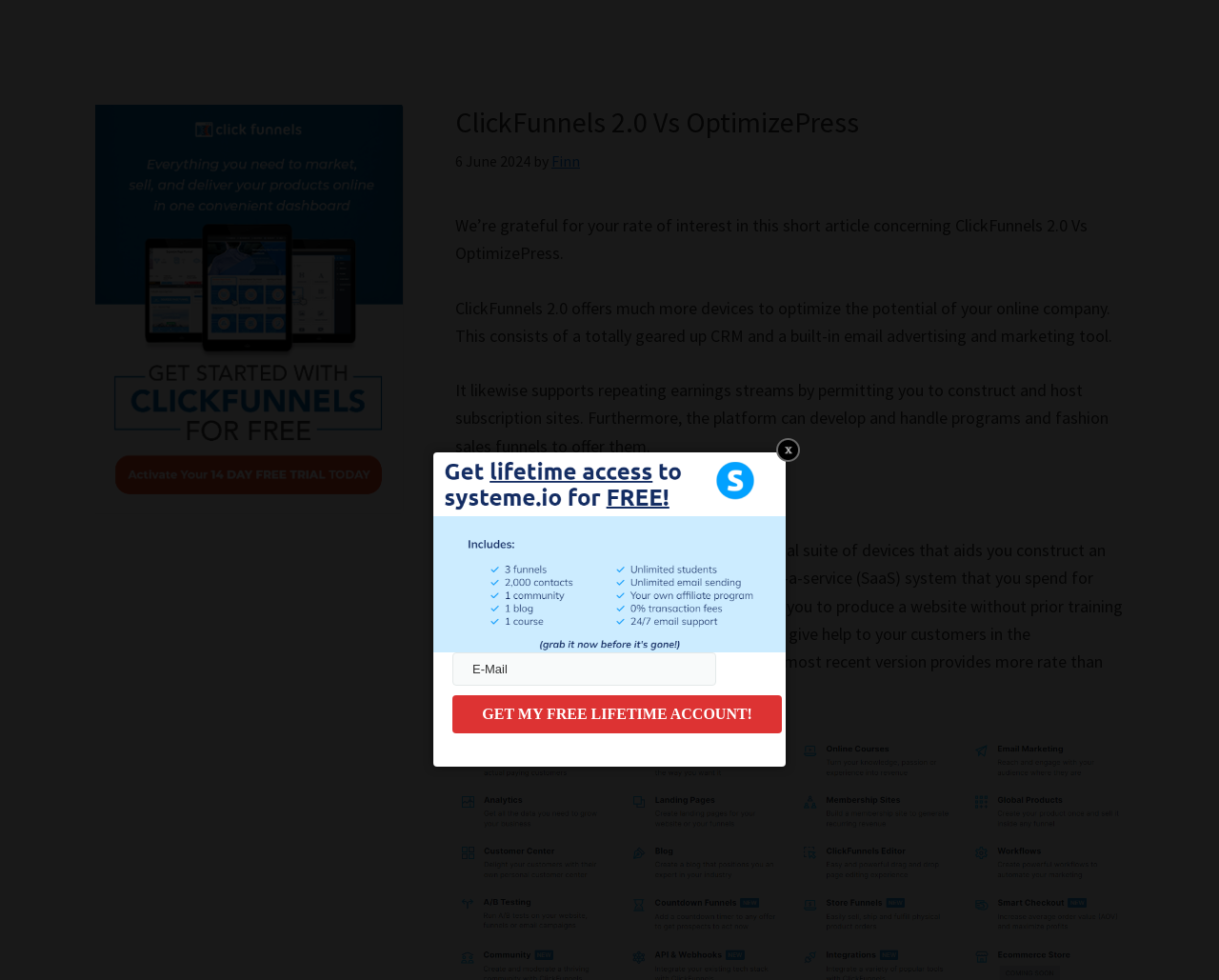What is the date of the article?
Your answer should be a single word or phrase derived from the screenshot.

6 June 2024